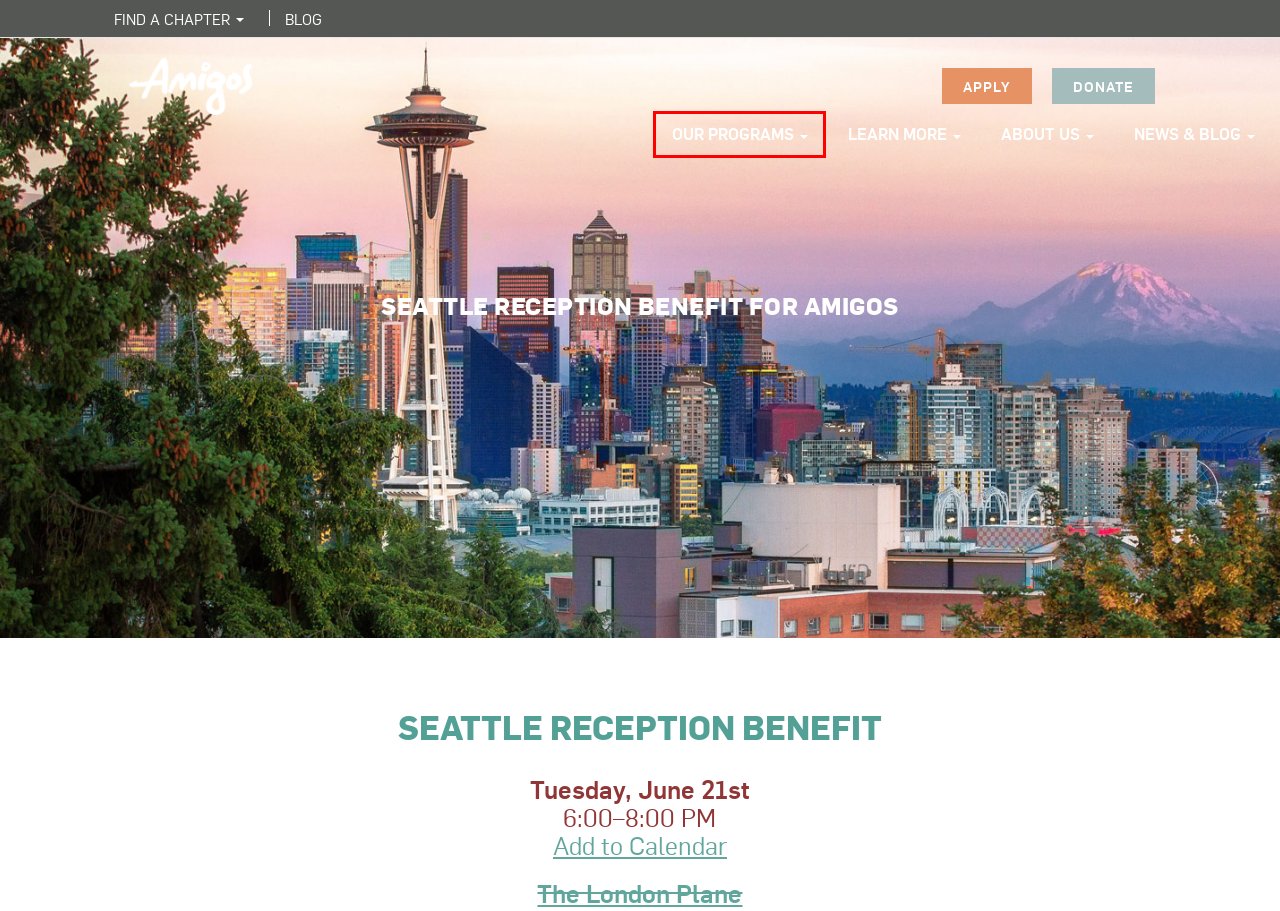Look at the screenshot of a webpage that includes a red bounding box around a UI element. Select the most appropriate webpage description that matches the page seen after clicking the highlighted element. Here are the candidates:
A. Volunteer Abroad Programs for Teens | Amigos de las Americas
B. Gap Year Programs After High School
C. Voices of Amigos - Amigos de las Americas
D. Login Template Title
E. Make a Gift to AMIGOS - Amigos de las Americas
F. Why AMIGOS? International Volunteer Programs │Amigos de las Americas
G. College Credit - Amigos de las Americas
H. Chapter Network - Amigos de las Americas

A